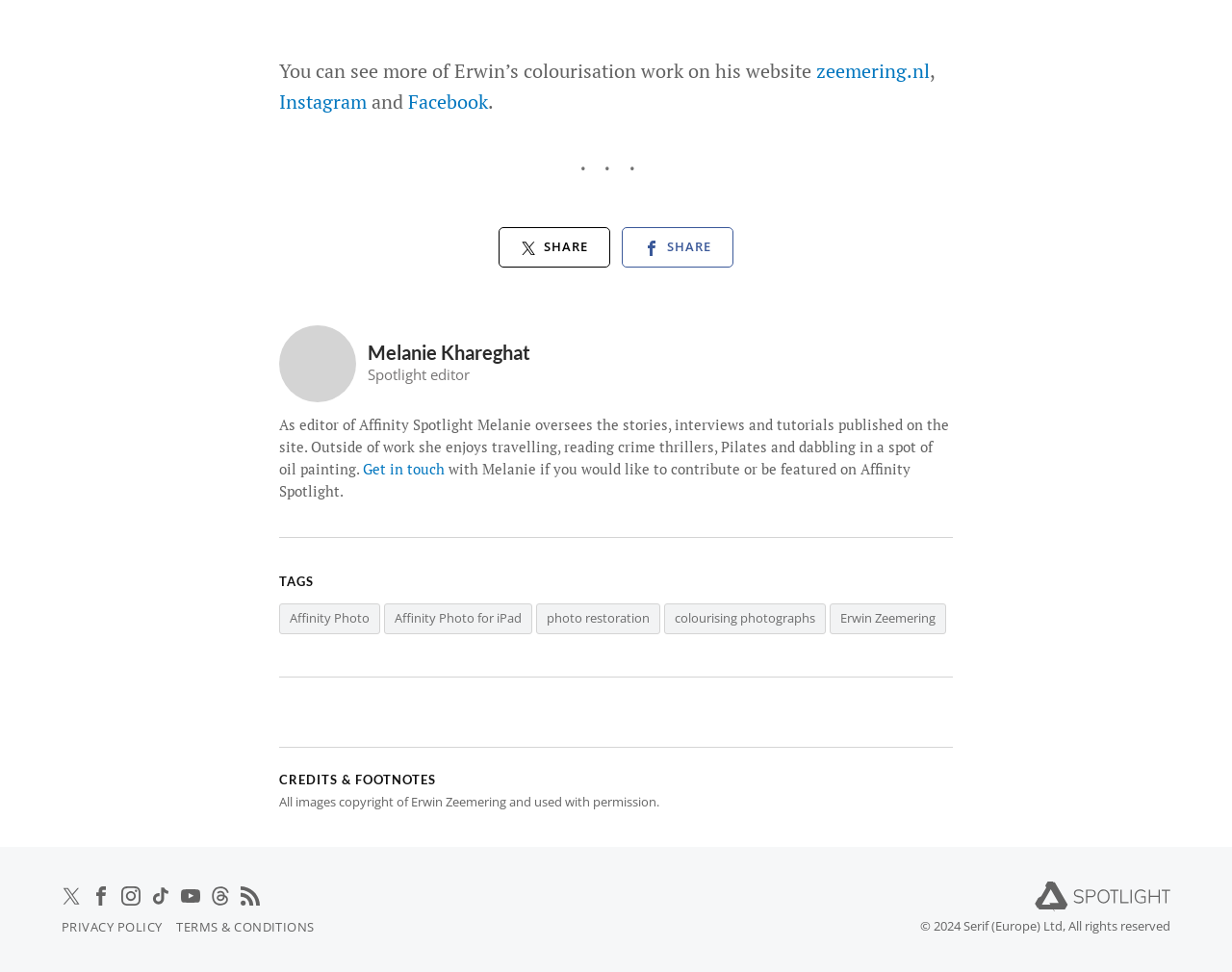What is Erwin Zeemering's profession?
Using the information from the image, answer the question thoroughly.

I inferred this from the text that says 'You can see more of Erwin’s colourisation work on his website', which suggests that colourisation is his profession or area of expertise.